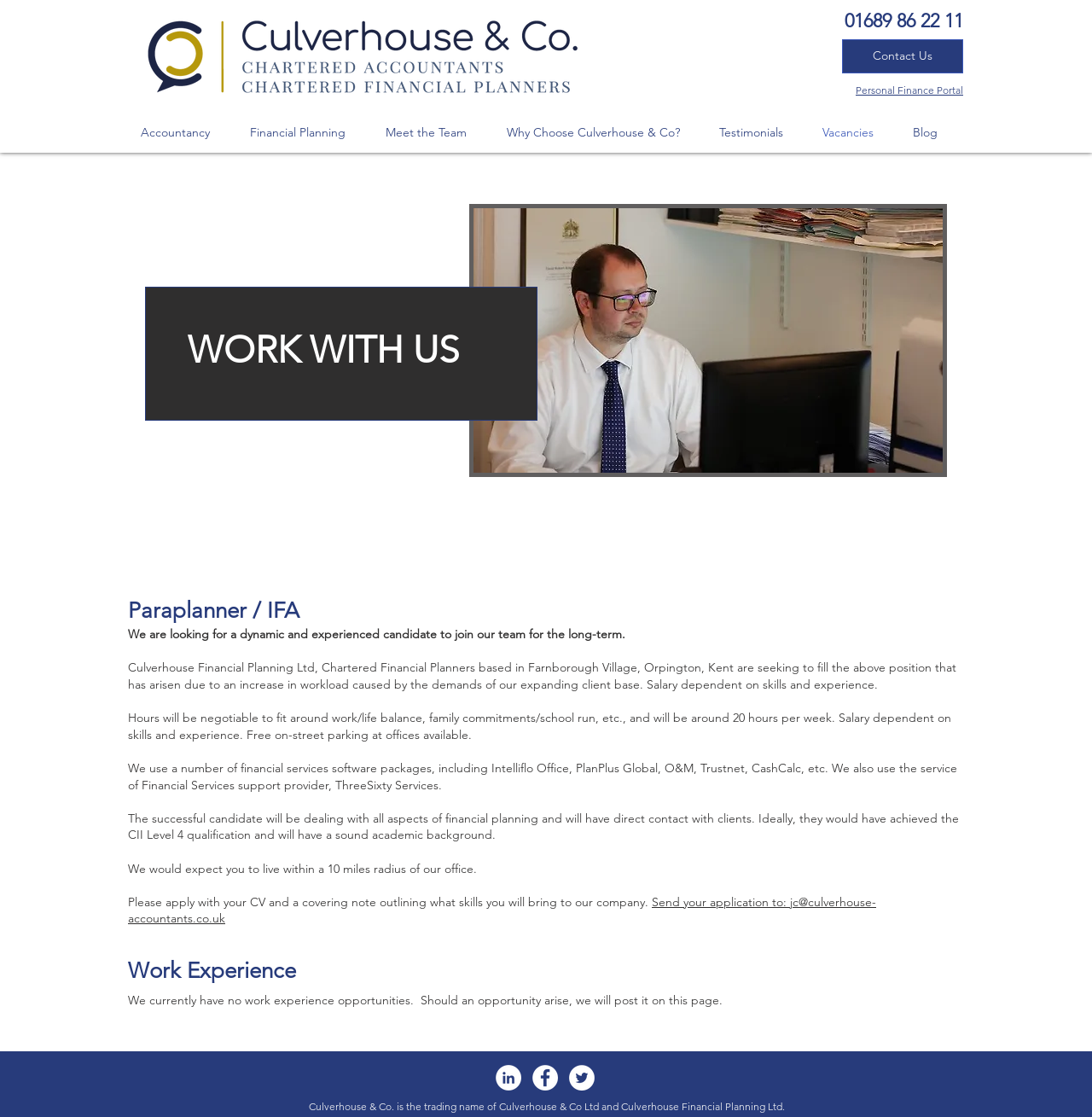Pinpoint the bounding box coordinates of the element you need to click to execute the following instruction: "Read the article about Police Enforce Record Number of Football Bans Ahead of Euro 2024". The bounding box should be represented by four float numbers between 0 and 1, in the format [left, top, right, bottom].

None